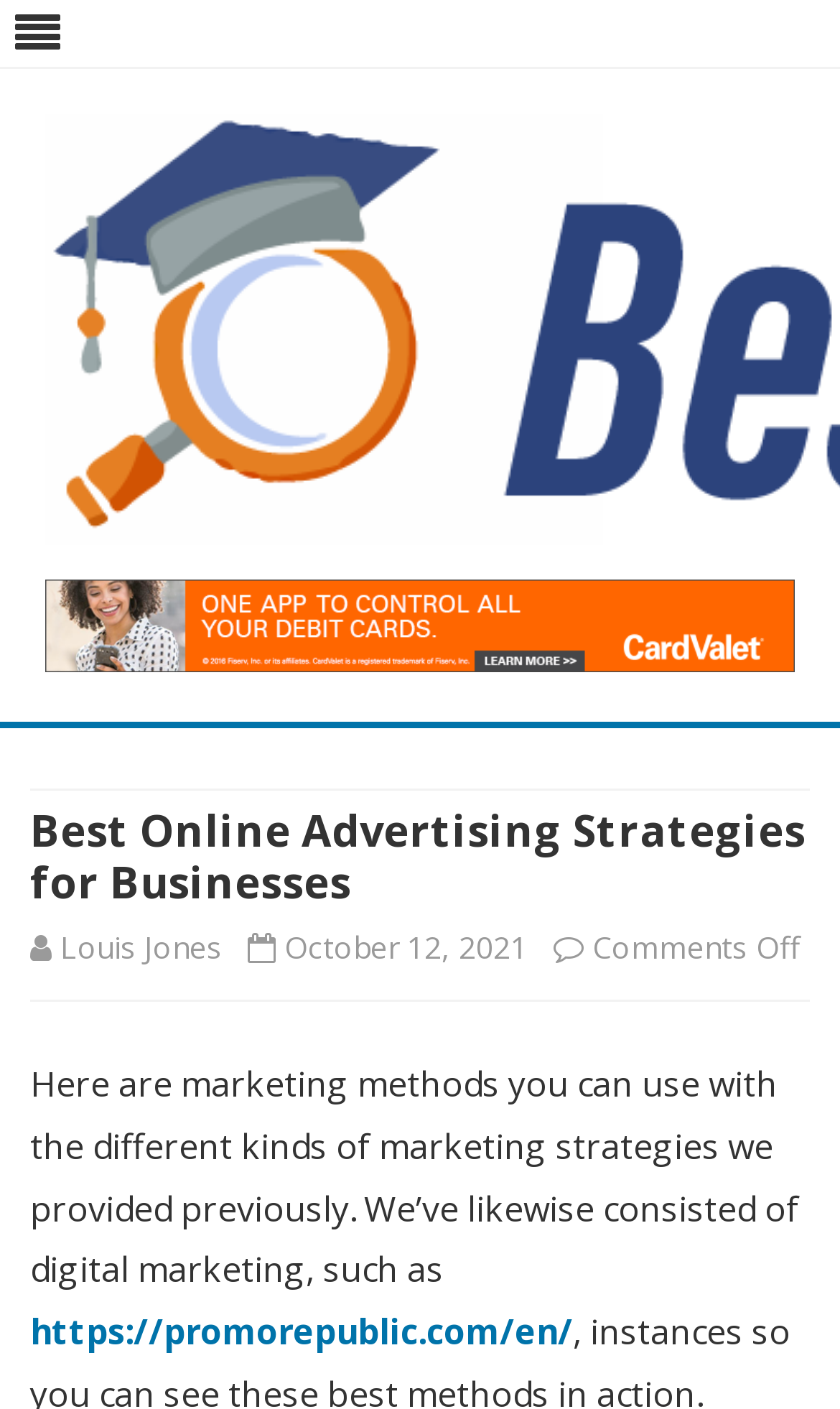Determine the bounding box of the UI component based on this description: "Best Alma Mater". The bounding box coordinates should be four float values between 0 and 1, i.e., [left, top, right, bottom].

[0.054, 0.39, 0.477, 0.422]